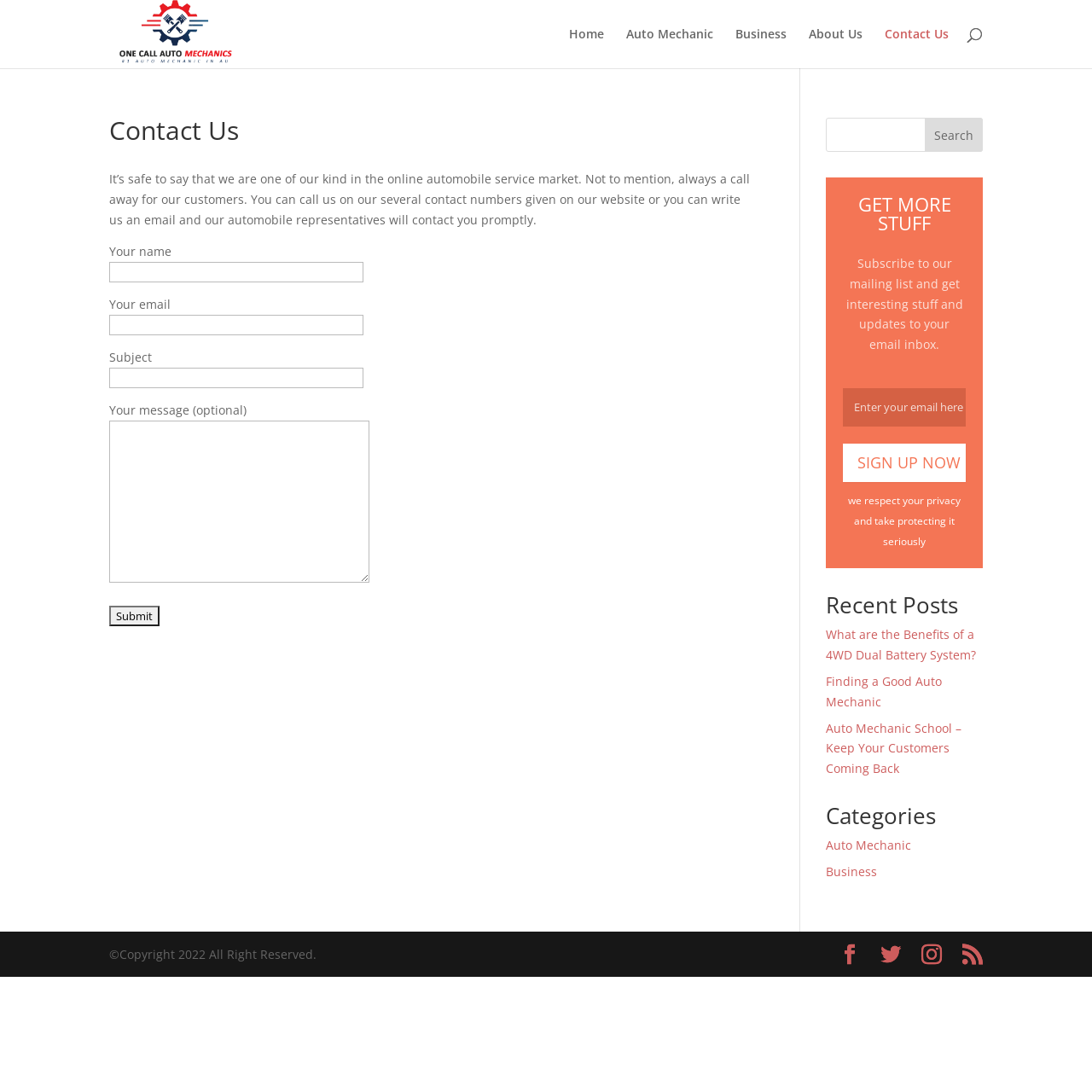What is the topic of the recent post 'What are the Benefits of a 4WD Dual Battery System?'?
Look at the image and answer with only one word or phrase.

Auto Mechanic